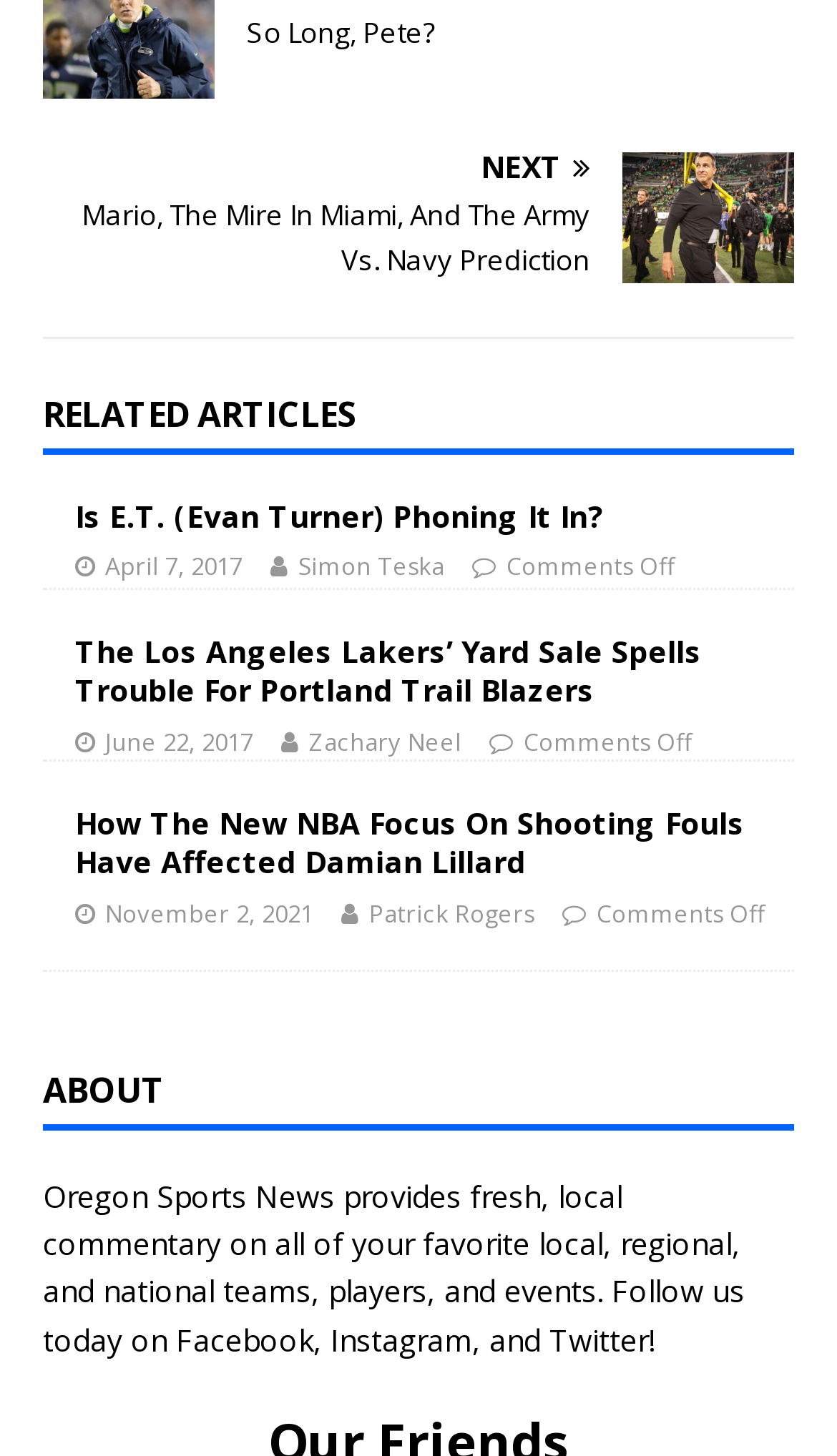Determine the bounding box coordinates of the clickable region to carry out the instruction: "Learn about the new NBA focus on shooting fouls and its effect on Damian Lillard".

[0.09, 0.551, 0.89, 0.606]